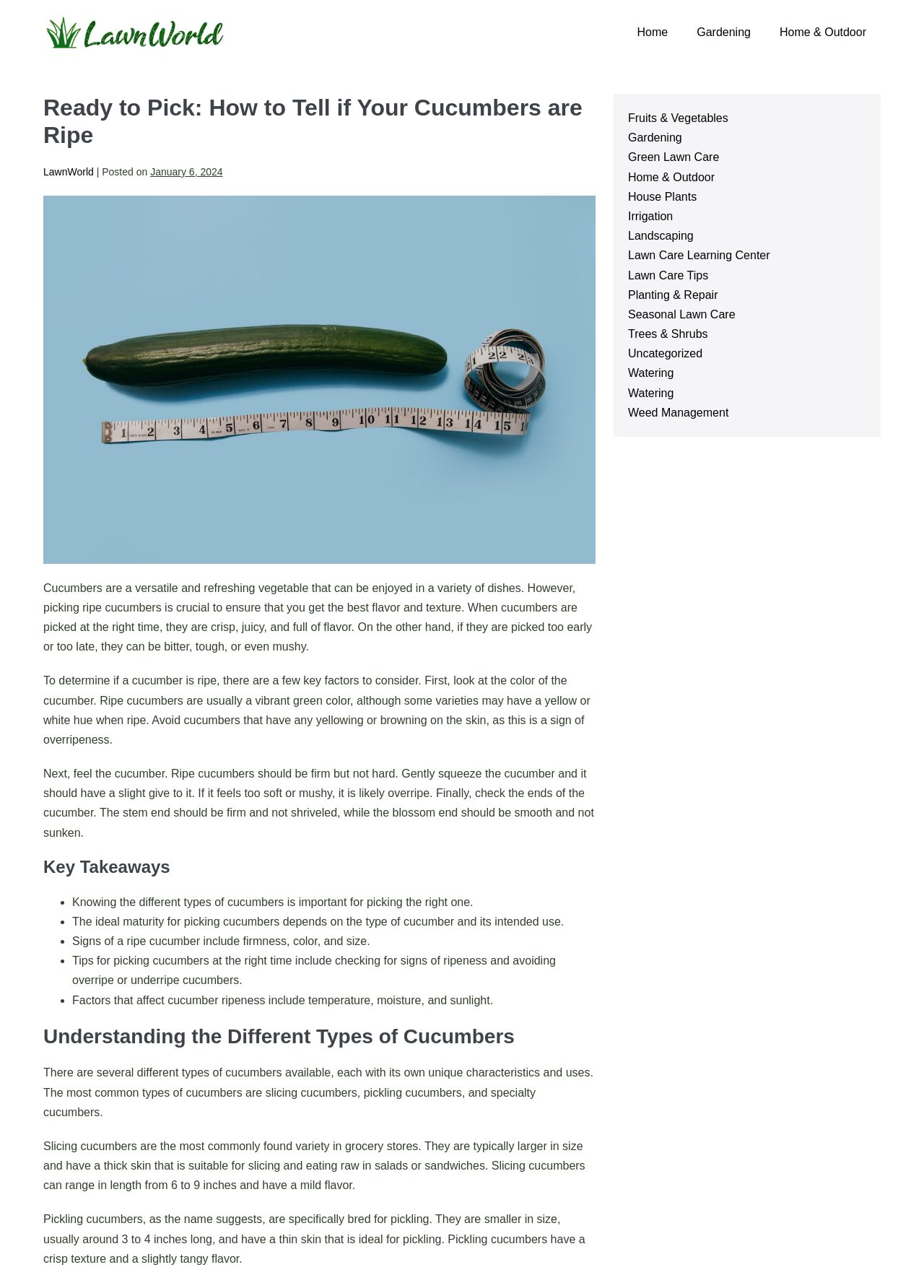Please determine the bounding box coordinates for the UI element described here. Use the format (top-left x, top-left y, bottom-right x, bottom-right y) with values bounded between 0 and 1: Home & Outdoor

[0.68, 0.133, 0.773, 0.142]